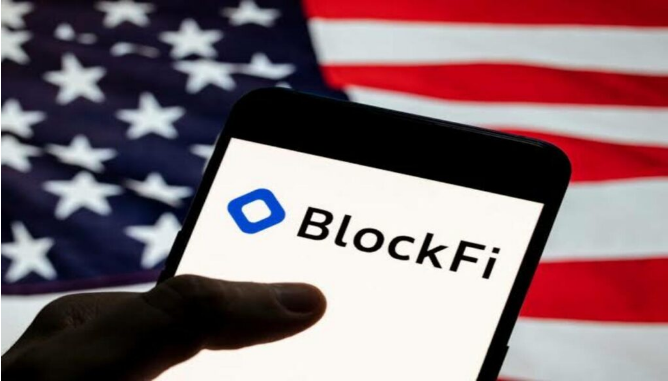Based on the image, please elaborate on the answer to the following question:
What is the modern digital finance landscape symbolized by?

The smartphone in the image symbolizes the modern digital finance landscape, where companies like BlockFi have gained attention for offering enticing returns on digital assets.